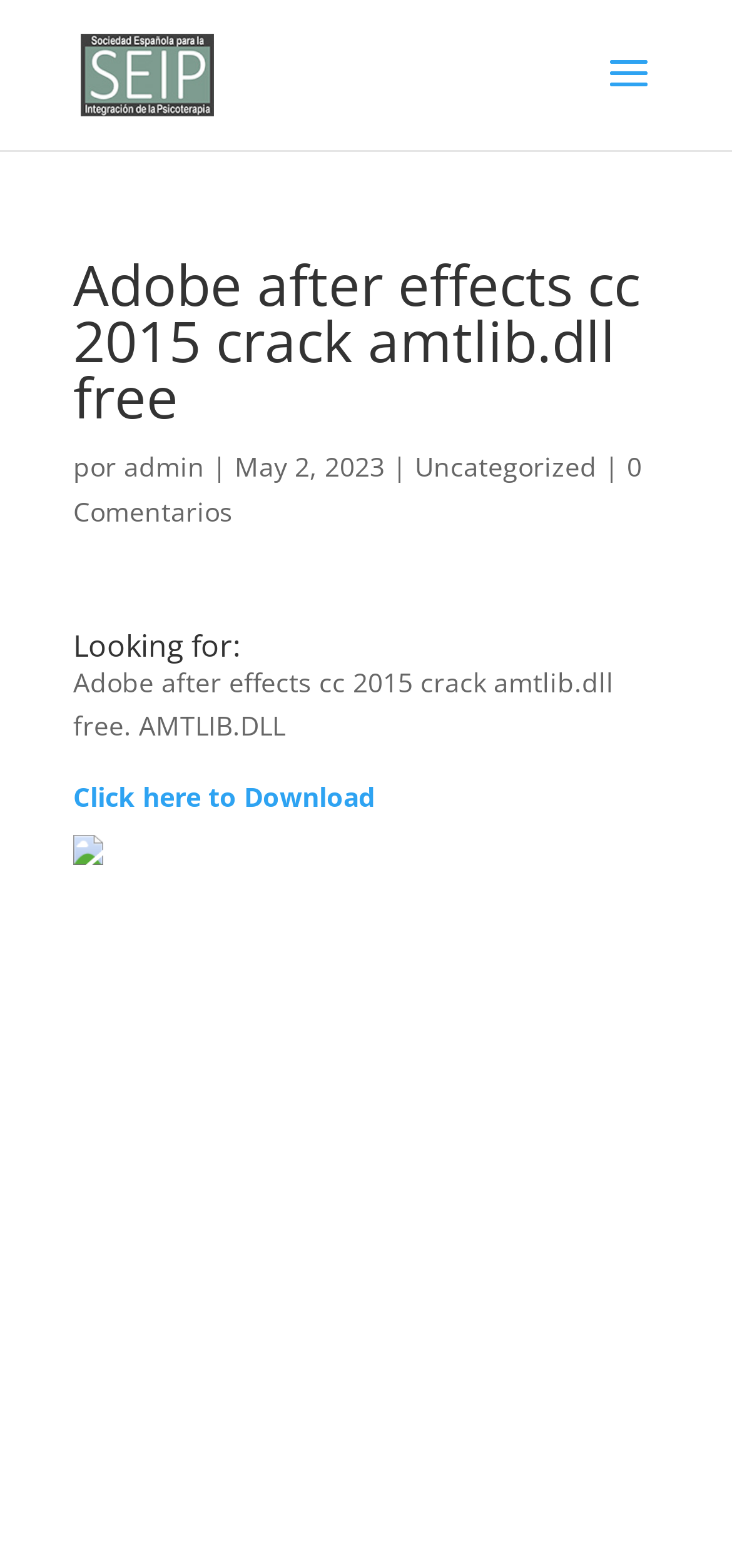What is the category of the webpage's content?
Refer to the image and offer an in-depth and detailed answer to the question.

The webpage has a link 'Uncategorized' which suggests that the content of the webpage does not fit into a specific category.